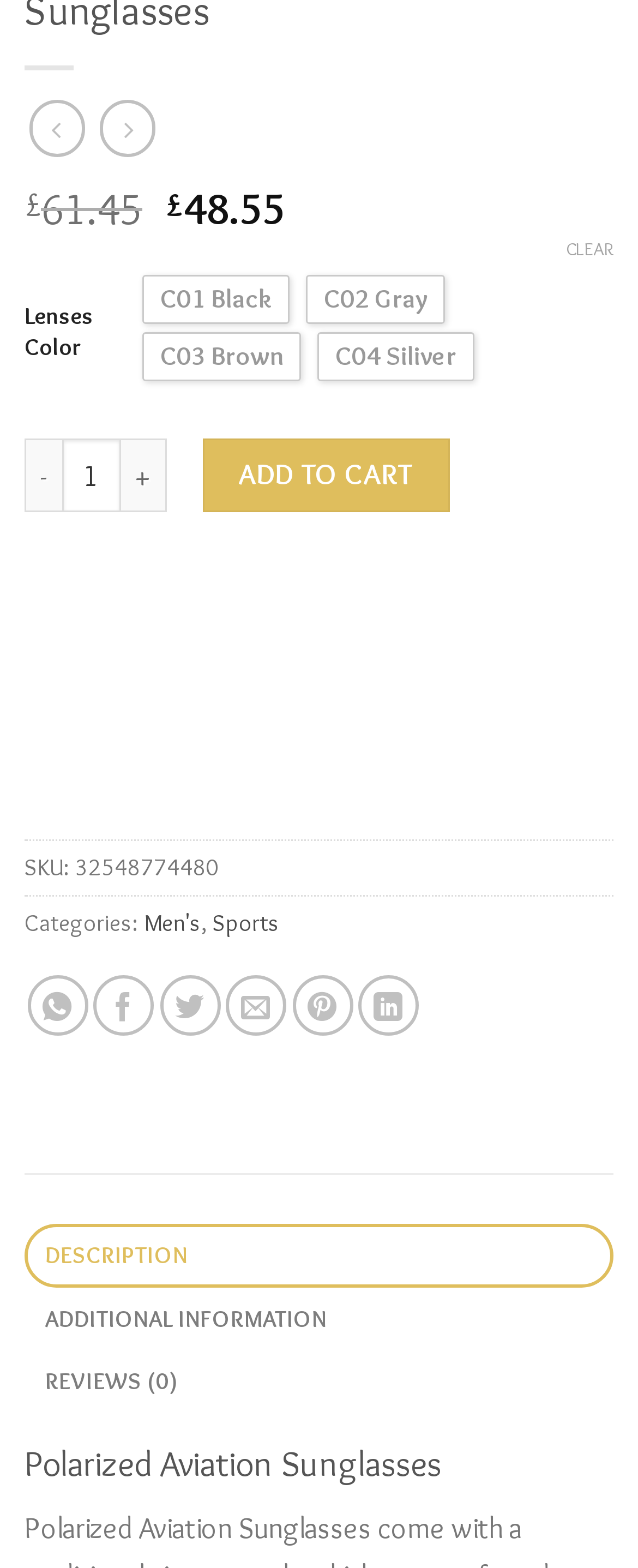Please identify the bounding box coordinates of the area I need to click to accomplish the following instruction: "Click the '+' button to increase the product quantity".

[0.189, 0.28, 0.261, 0.327]